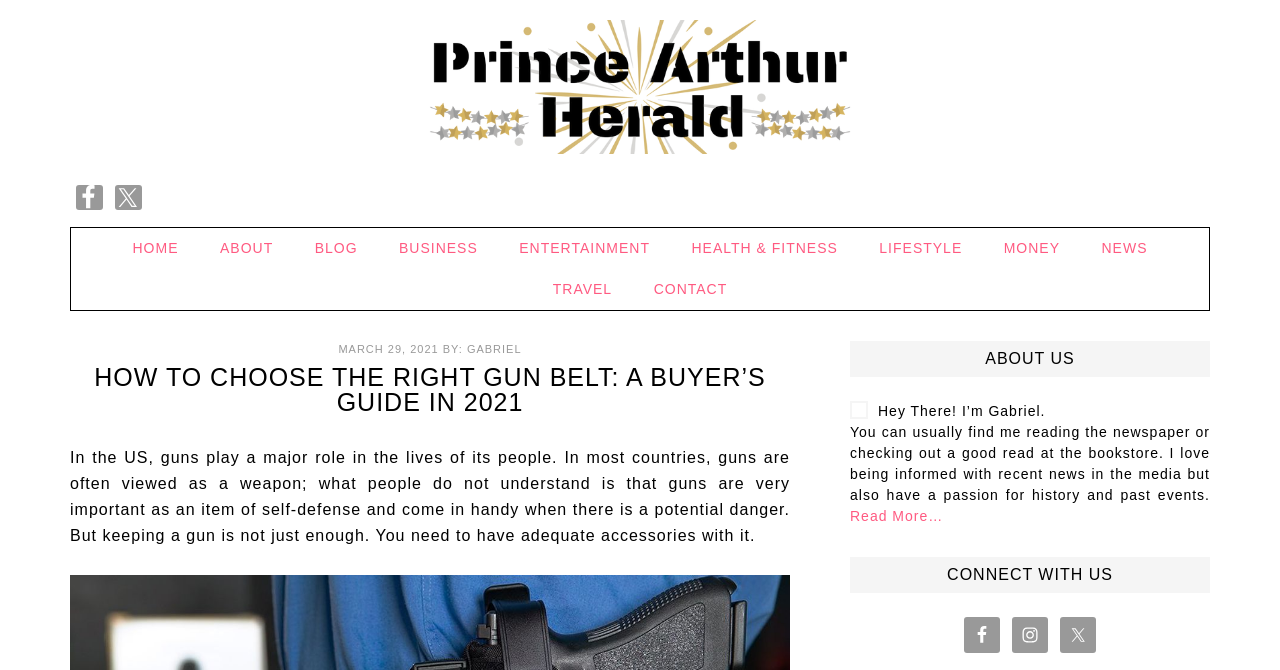Mark the bounding box of the element that matches the following description: "Blog".

[0.232, 0.34, 0.293, 0.401]